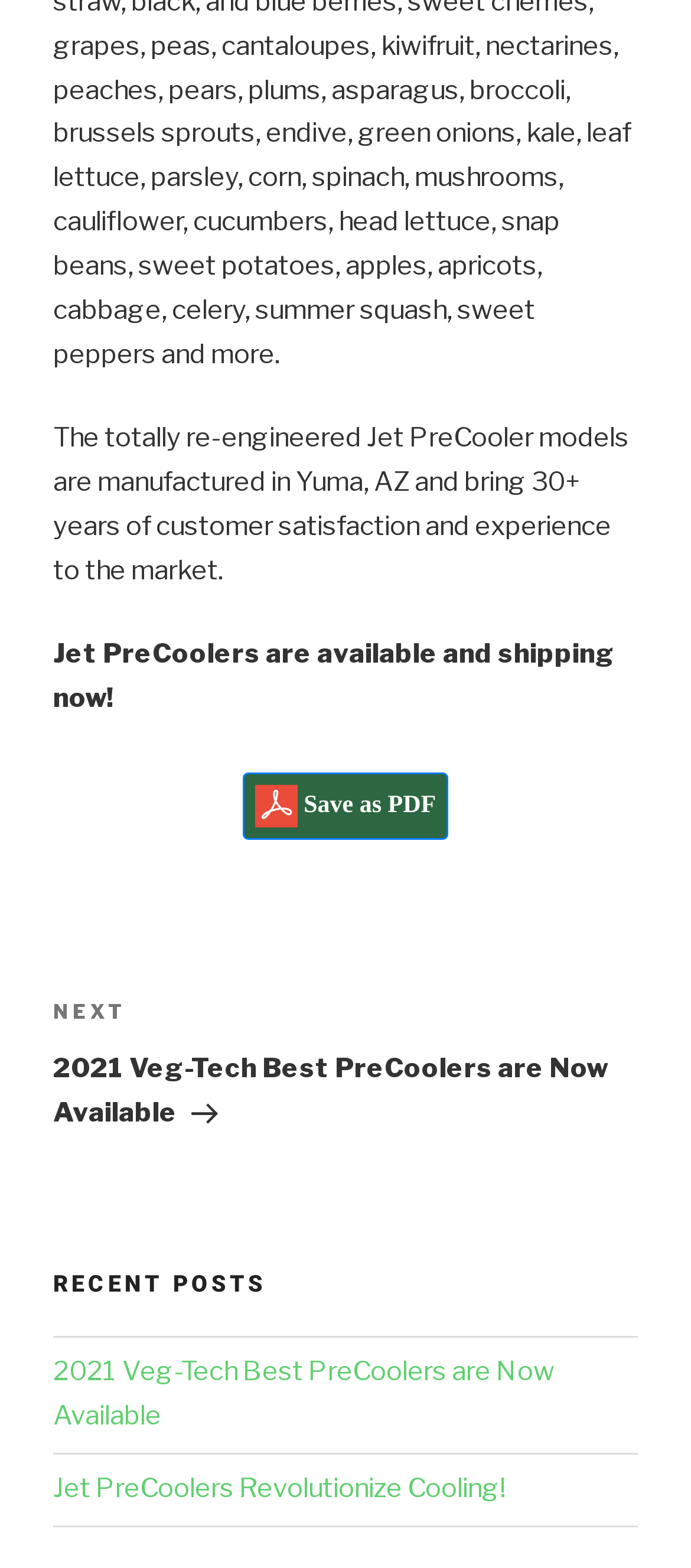What is the navigation section above the recent posts?
Look at the screenshot and respond with one word or a short phrase.

Posts